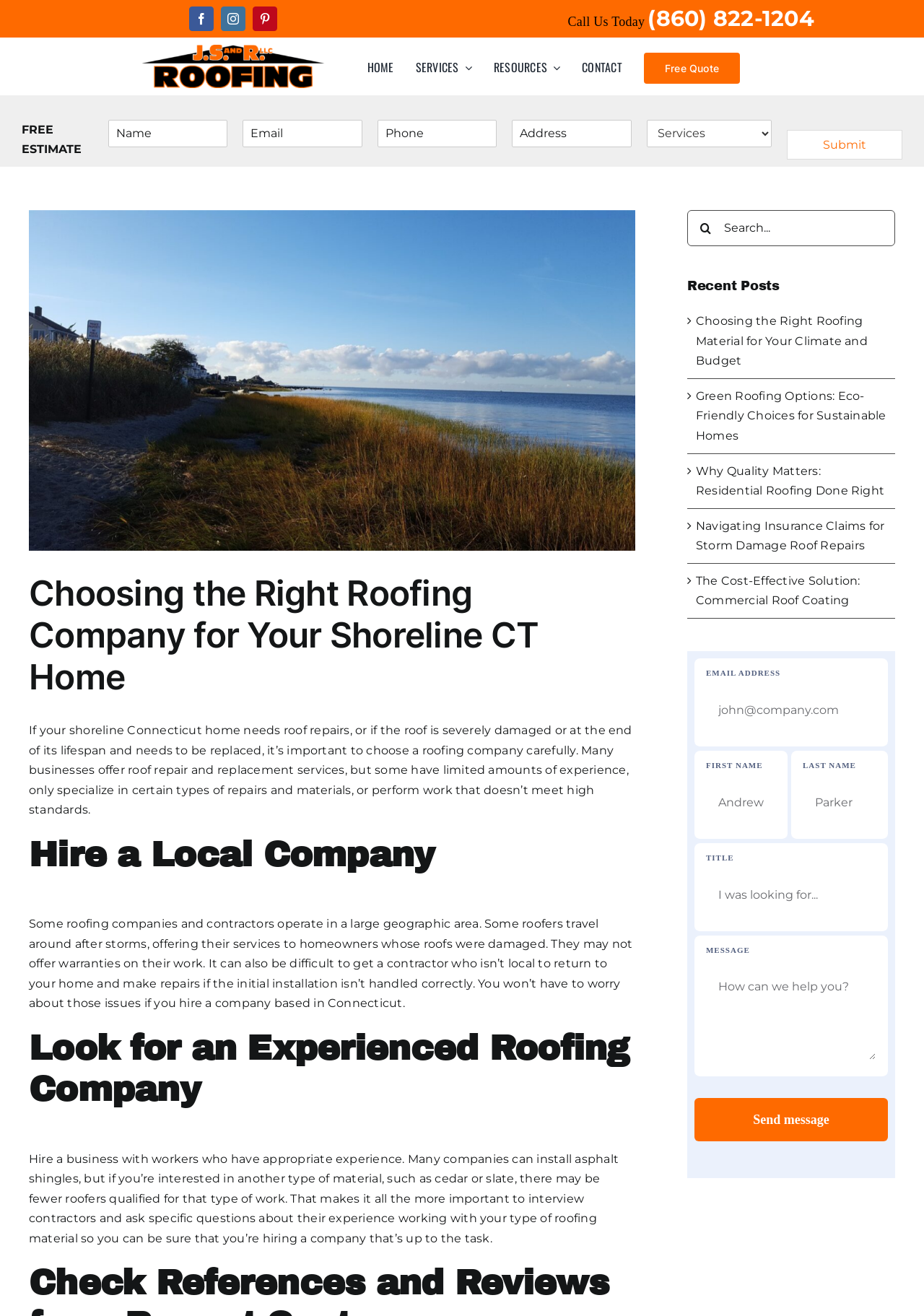What type of roofing material is mentioned in the text?
Please provide a single word or phrase answer based on the image.

asphalt shingles, cedar, slate